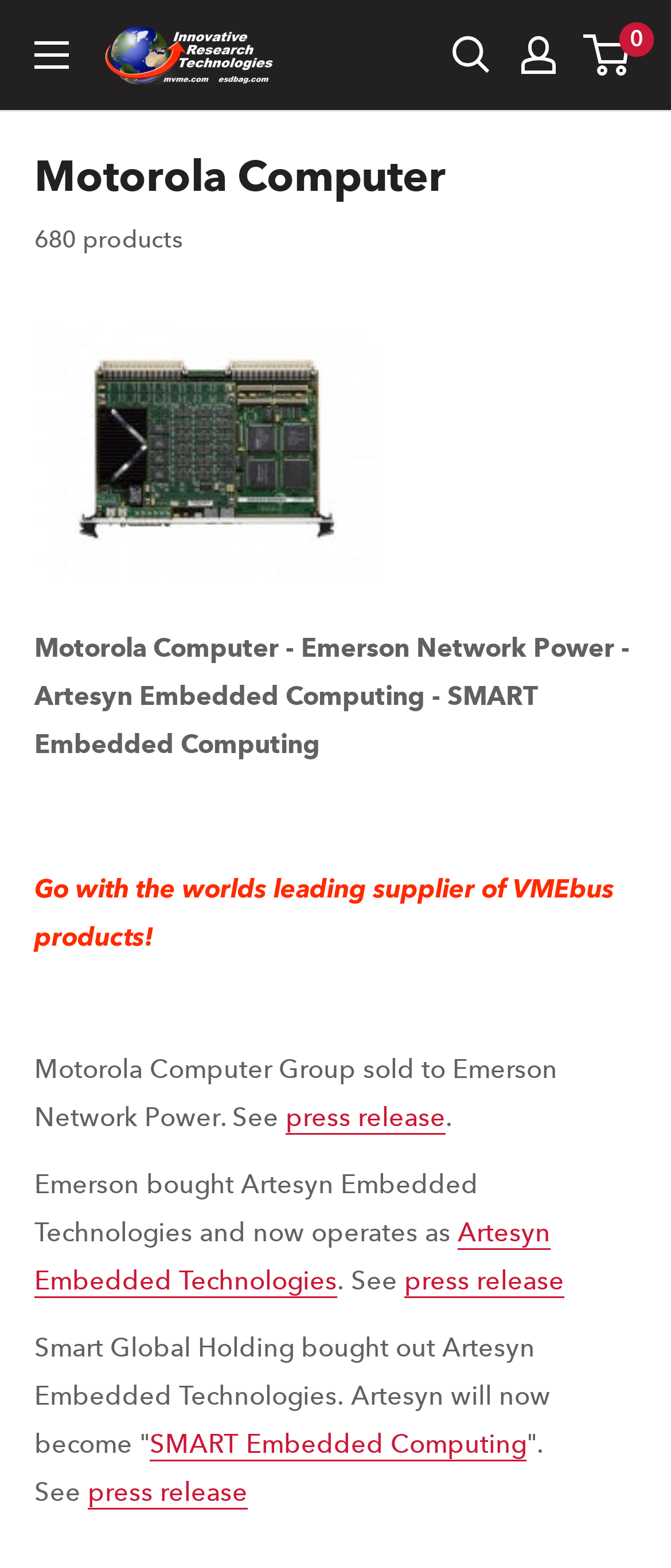How many products are available?
Please utilize the information in the image to give a detailed response to the question.

I found the answer by looking at the text '680 products' which is located below the 'Motorola Computer' heading.